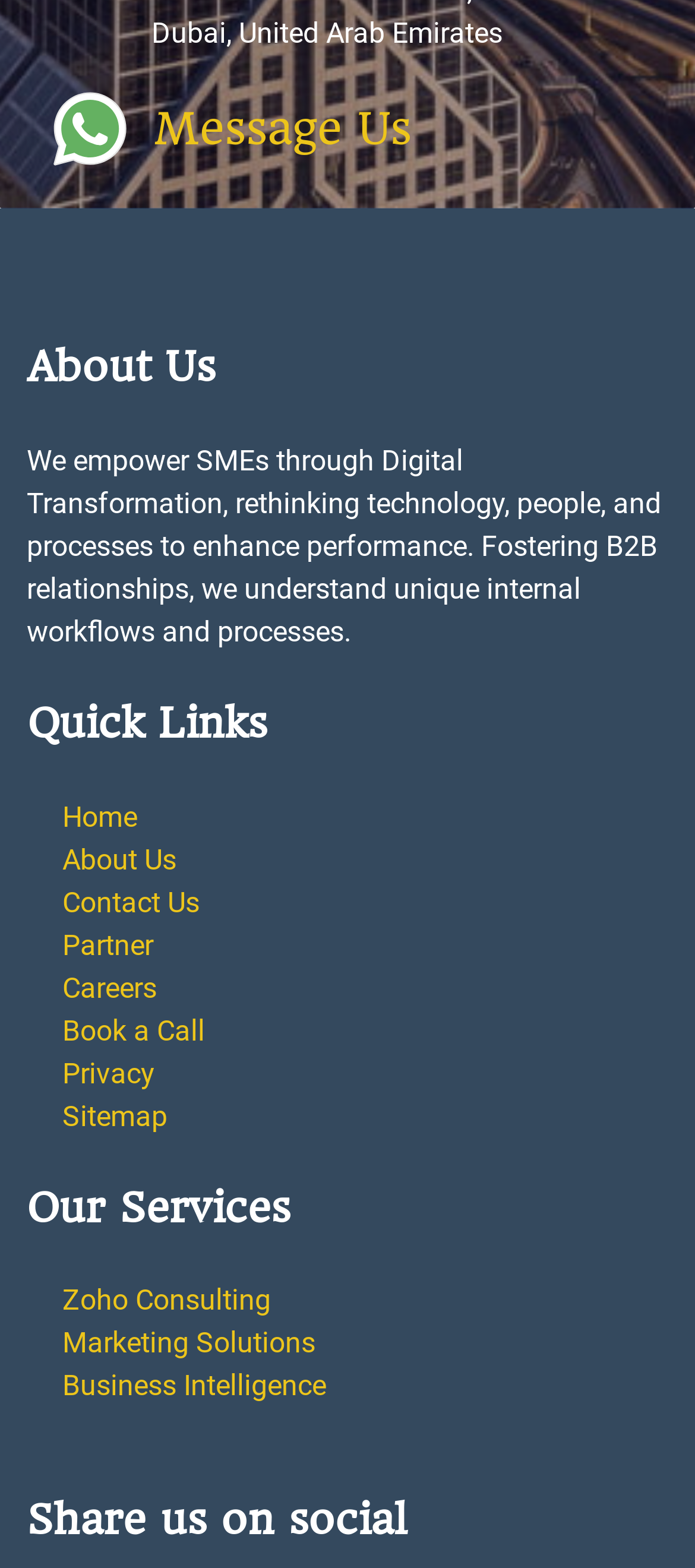Please find the bounding box for the following UI element description. Provide the coordinates in (top-left x, top-left y, bottom-right x, bottom-right y) format, with values between 0 and 1: Book a Call

[0.09, 0.646, 0.295, 0.668]